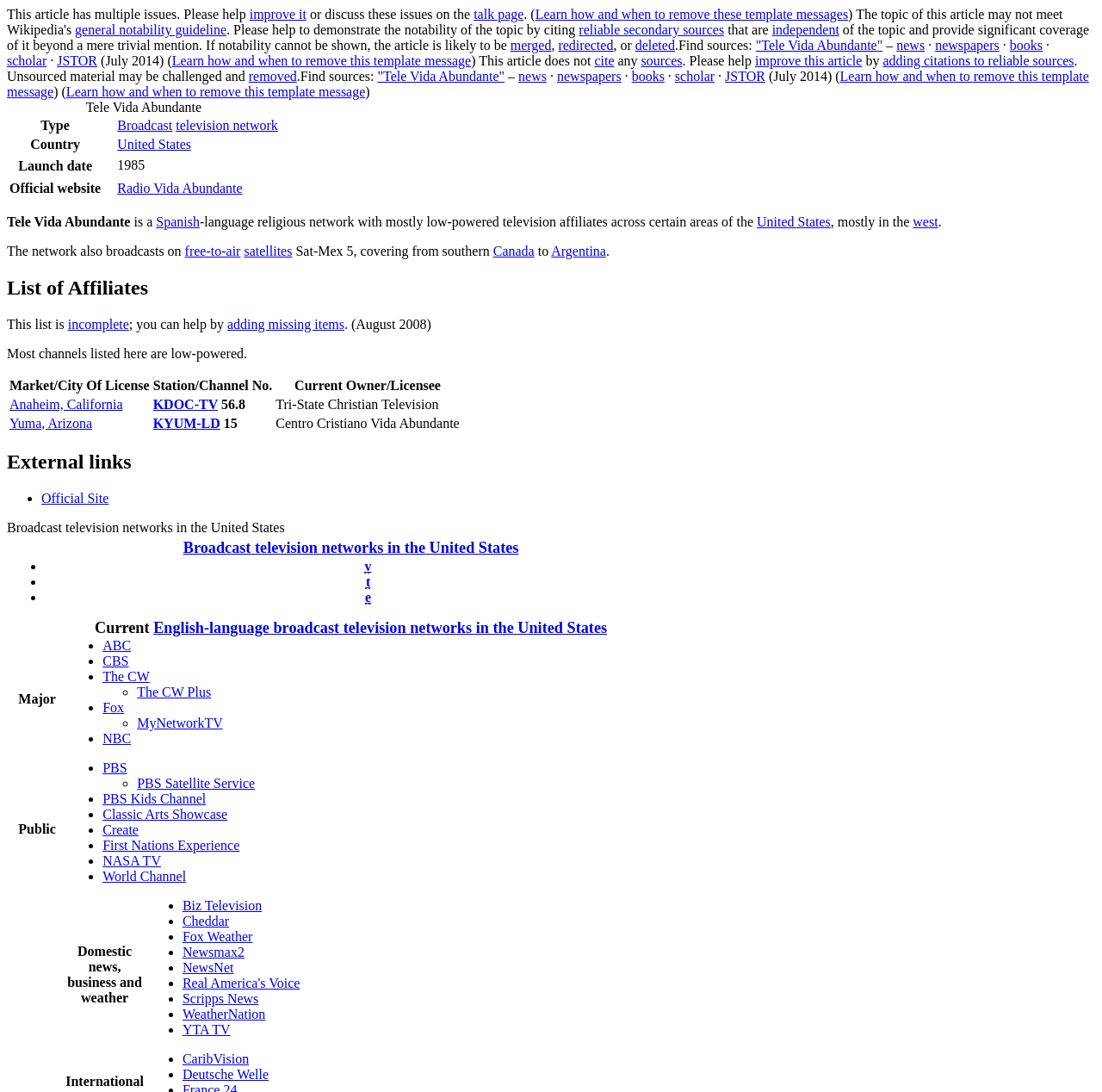Identify the bounding box coordinates of the area that should be clicked in order to complete the given instruction: "view about us". The bounding box coordinates should be four float numbers between 0 and 1, i.e., [left, top, right, bottom].

None